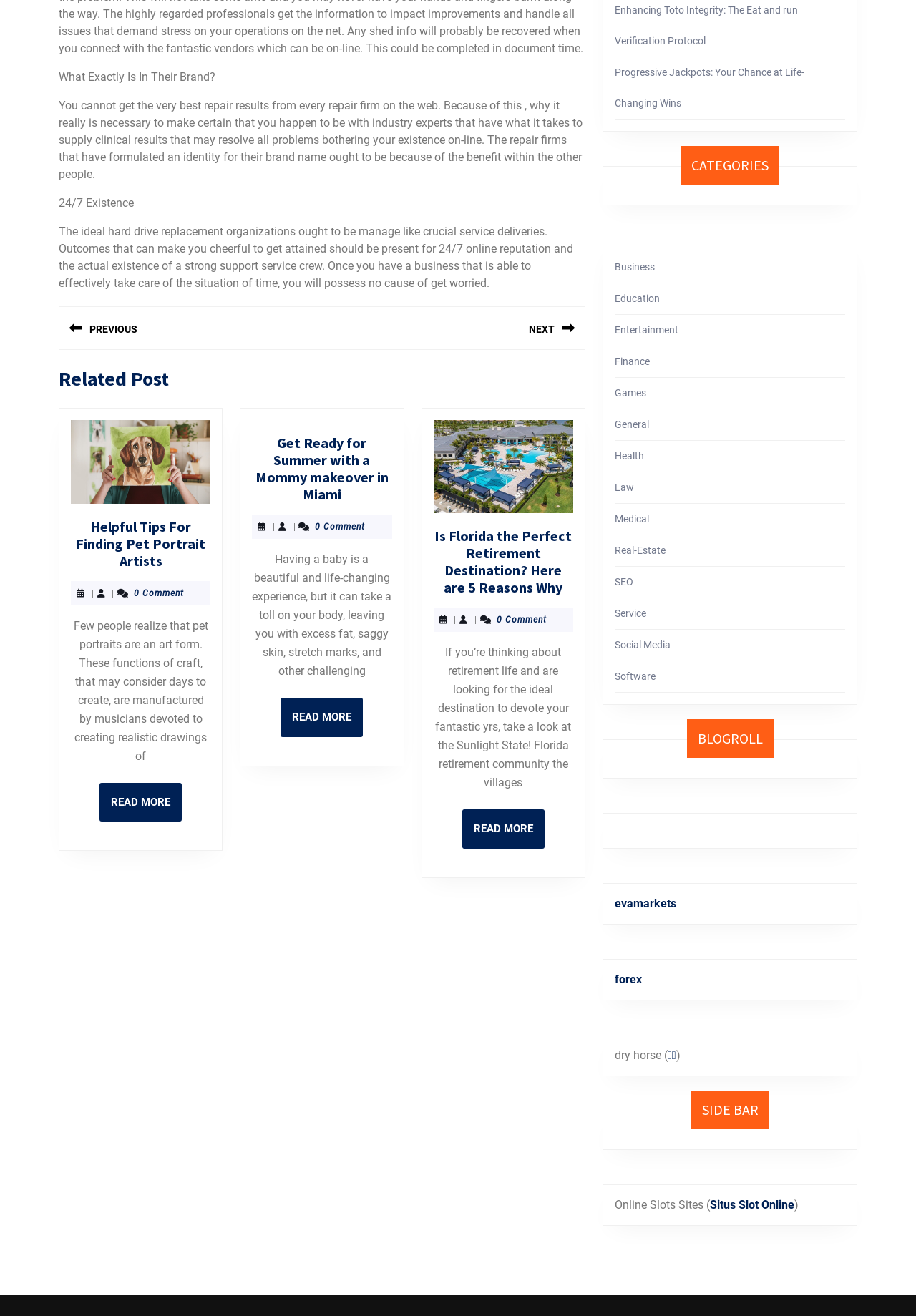Extract the bounding box coordinates for the HTML element that matches this description: "Read MoreRead More". The coordinates should be four float numbers between 0 and 1, i.e., [left, top, right, bottom].

[0.505, 0.615, 0.594, 0.645]